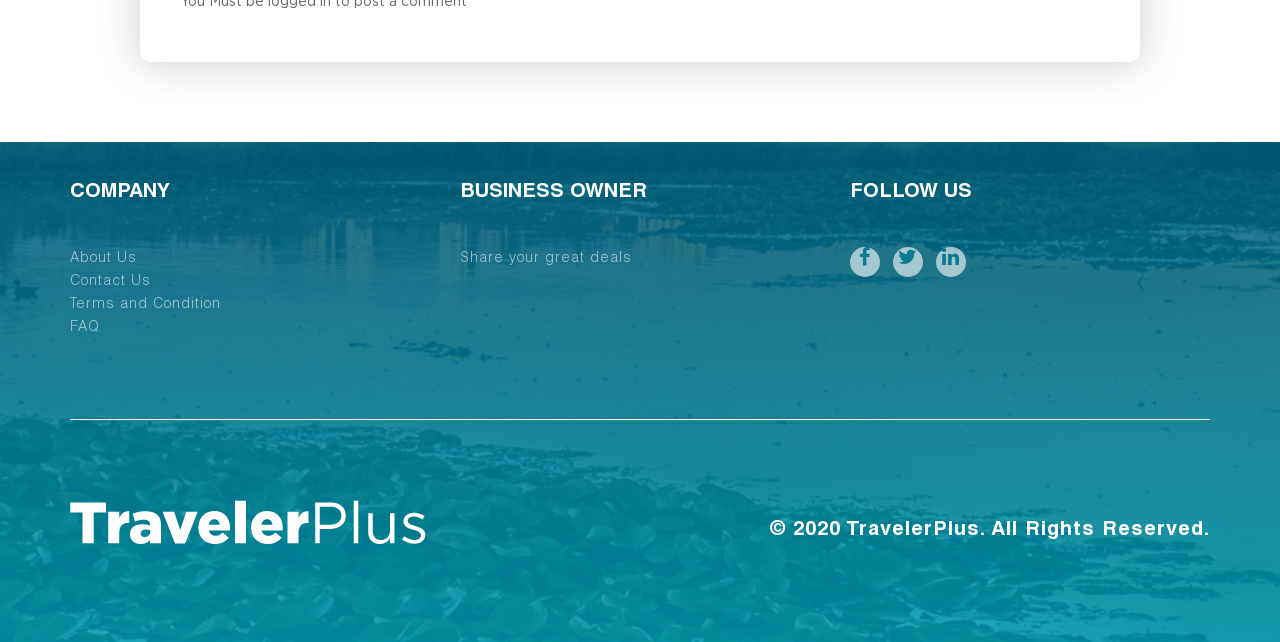What is the purpose of the separator?
Based on the image, provide your answer in one word or phrase.

To separate sections